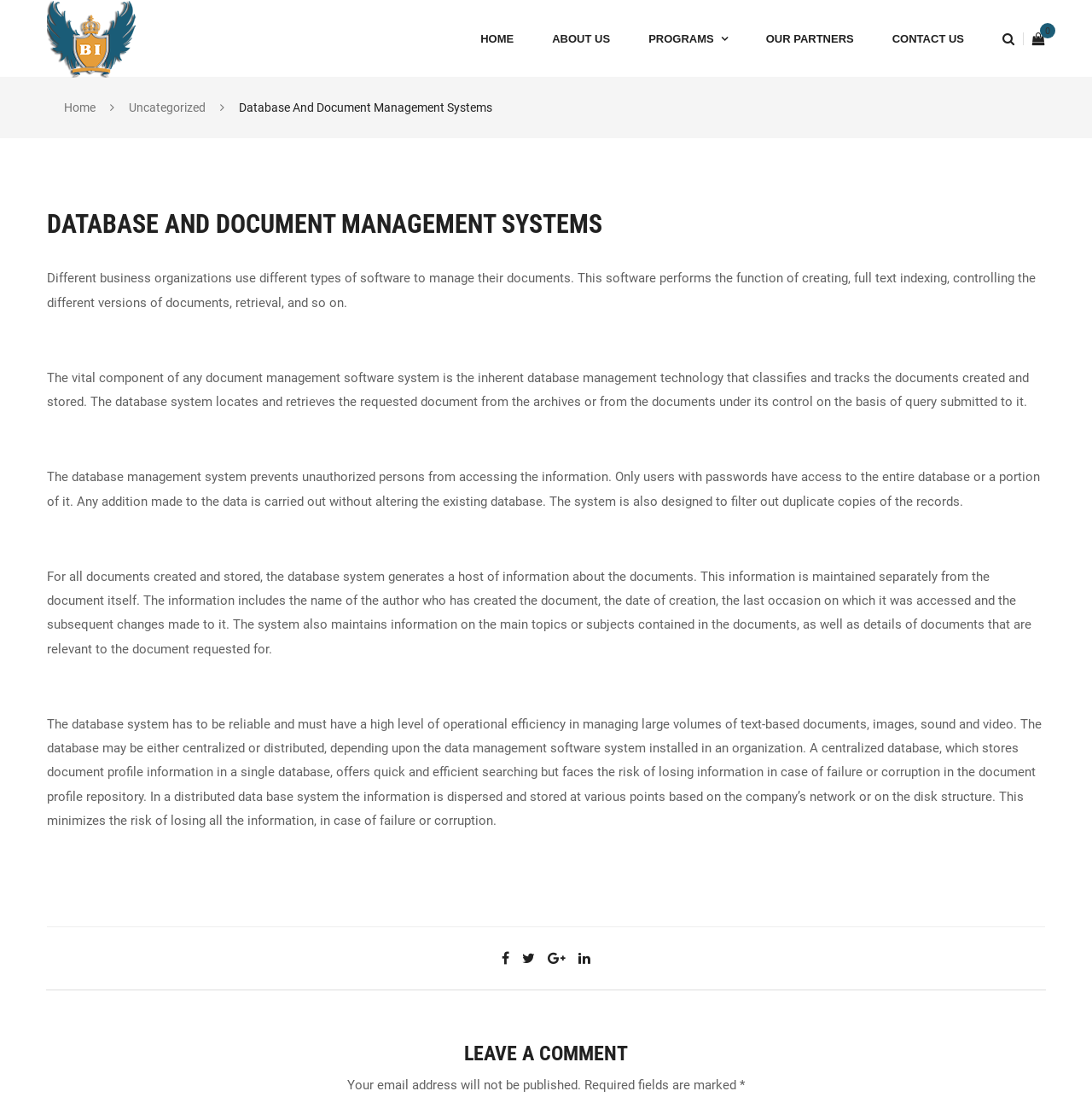Identify the bounding box of the HTML element described as: "About Us".

[0.506, 0.0, 0.559, 0.072]